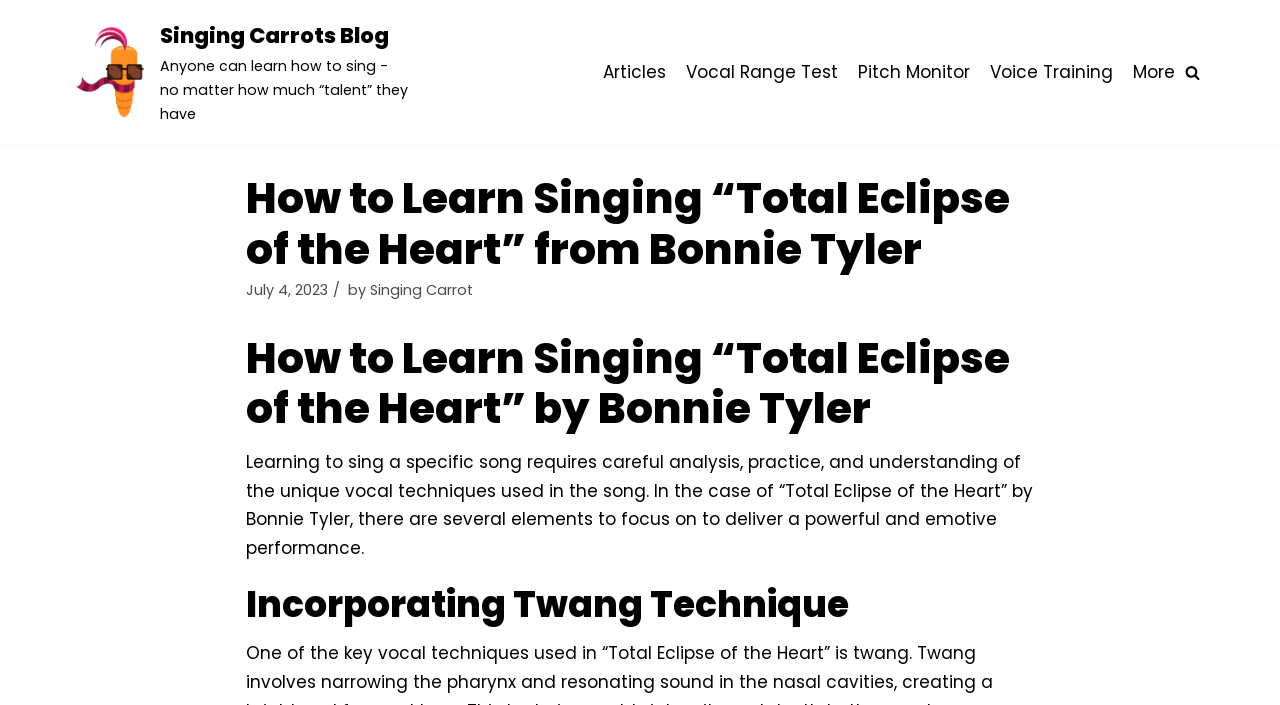Highlight the bounding box coordinates of the element that should be clicked to carry out the following instruction: "Go to the 'Articles' page". The coordinates must be given as four float numbers ranging from 0 to 1, i.e., [left, top, right, bottom].

[0.471, 0.083, 0.52, 0.122]